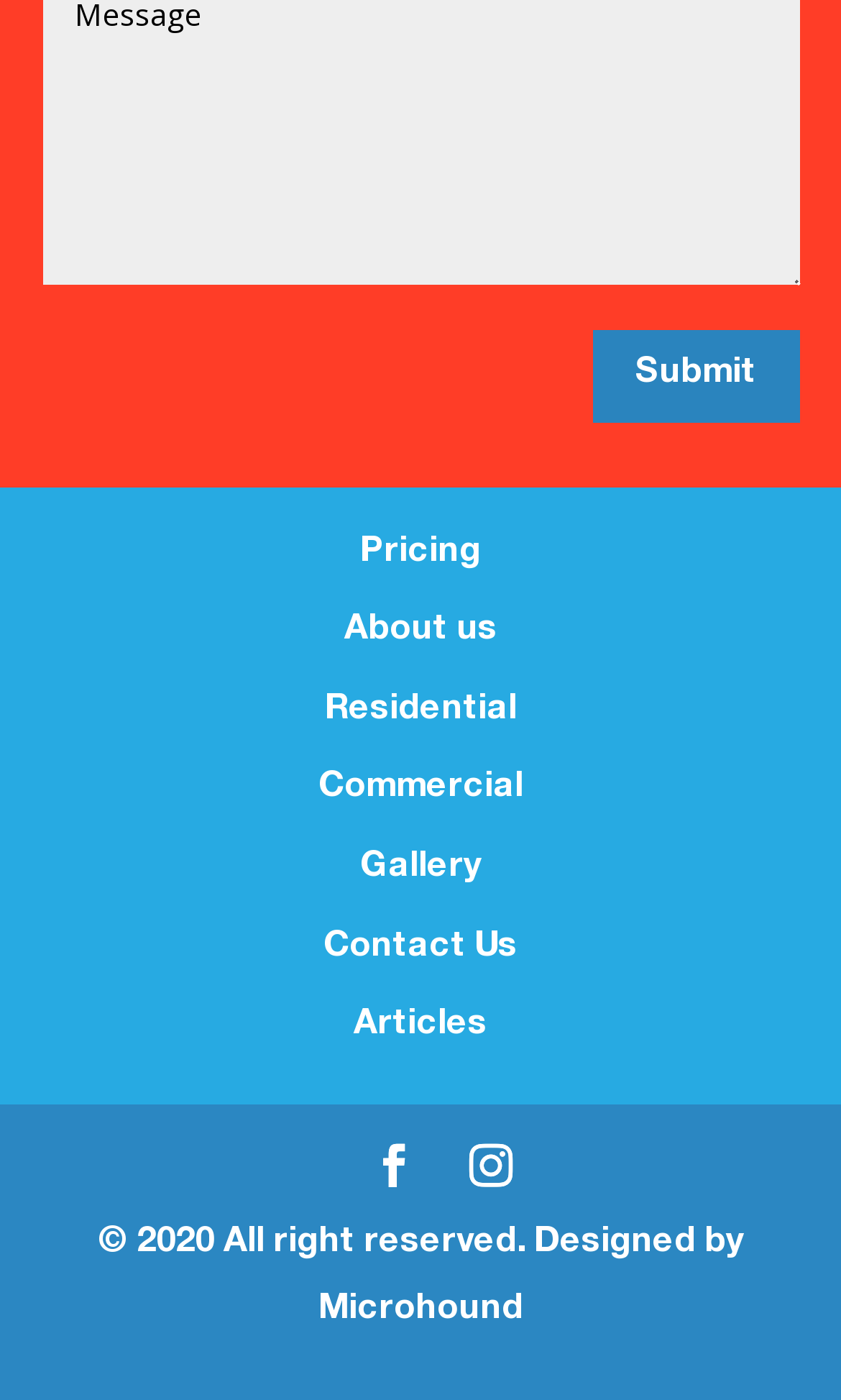Please identify the bounding box coordinates of the area I need to click to accomplish the following instruction: "Visit Microhound website".

[0.378, 0.914, 0.622, 0.961]